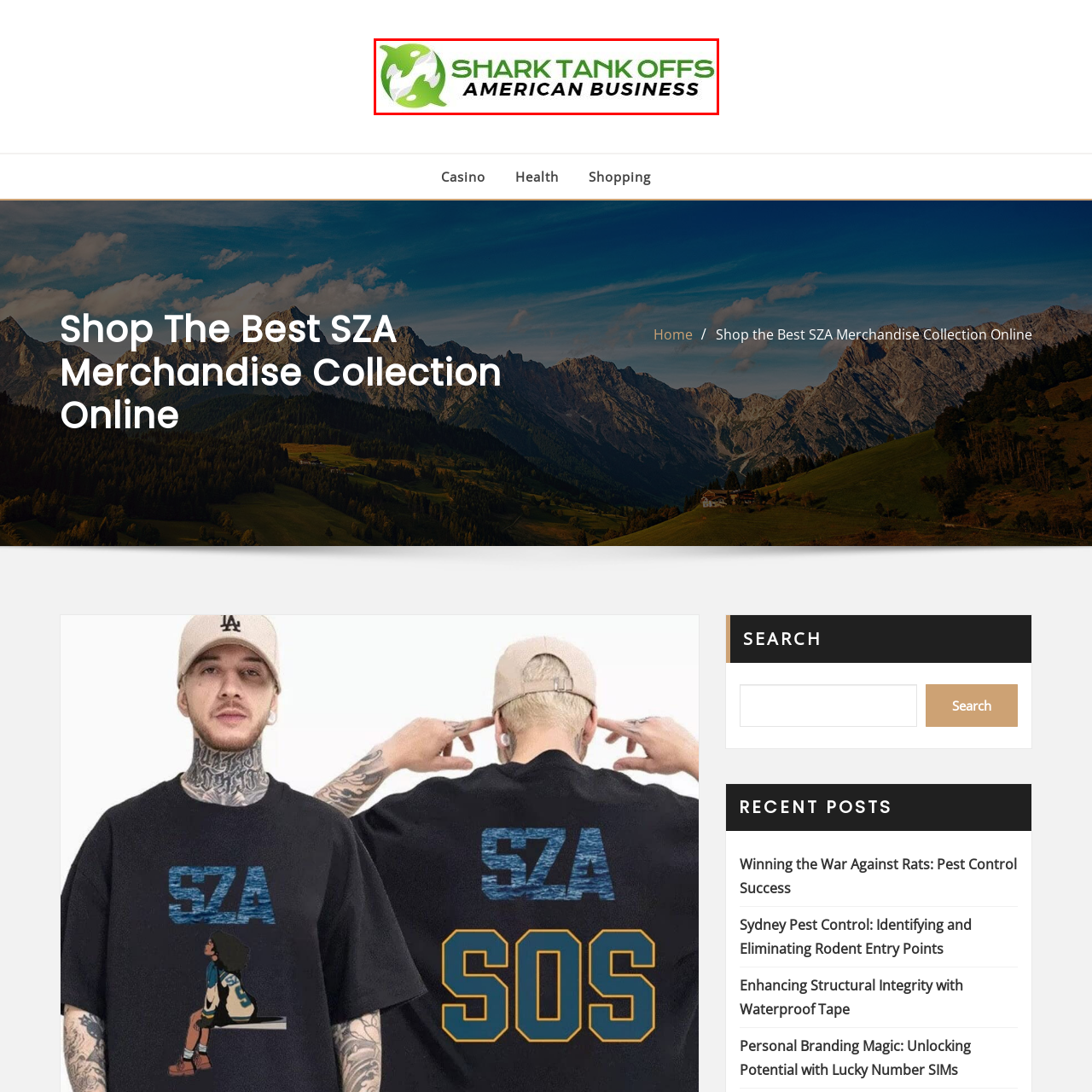What phrase is presented in bold black letters?
Inspect the image portion within the red bounding box and deliver a detailed answer to the question.

Below the main title 'SHARK TANK OFFS', the phrase 'AMERICAN BUSINESS' is presented in bold black letters, emphasizing the brand's commitment to supporting and showcasing entrepreneurial ventures.